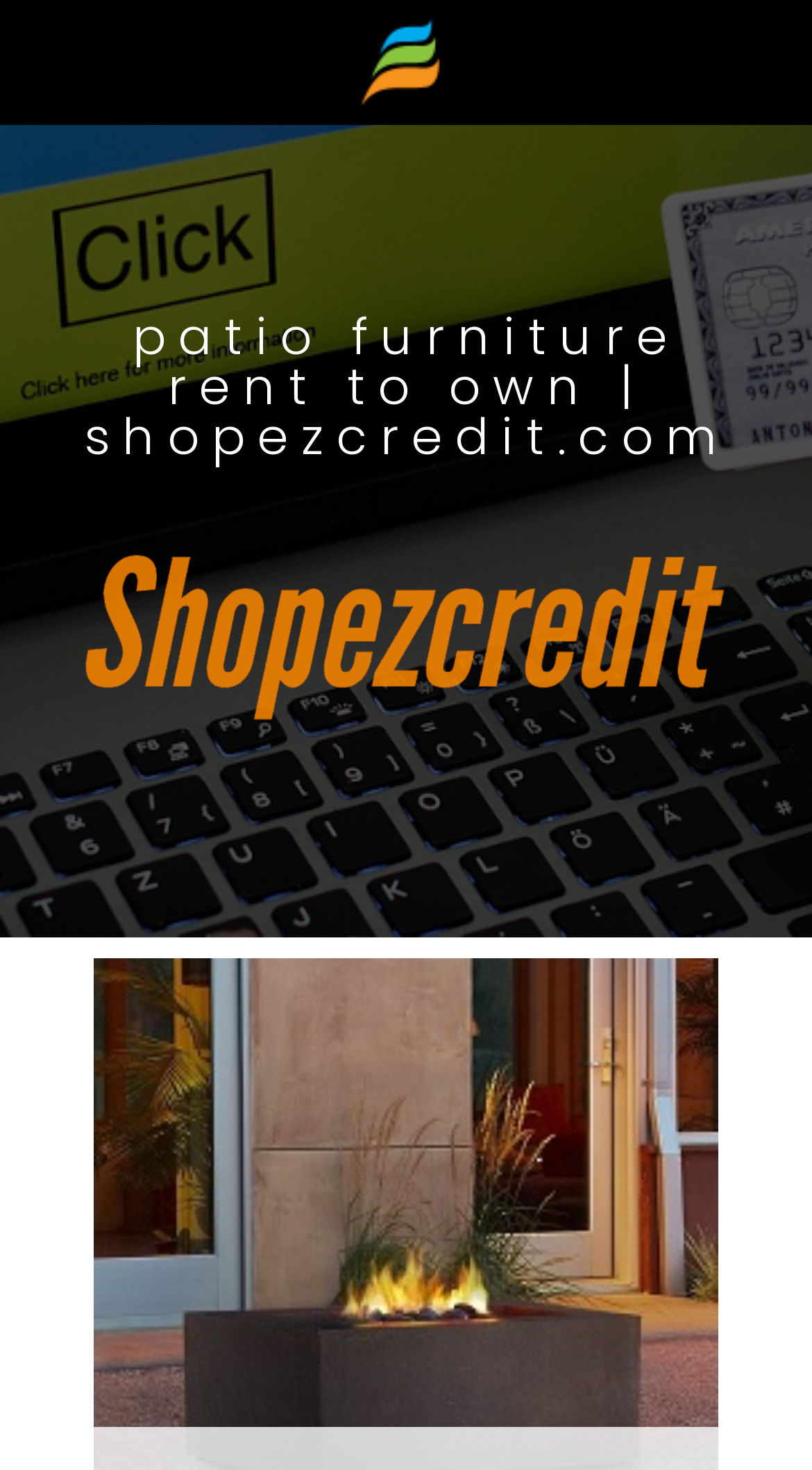From the given element description: "alt="logo"", find the bounding box for the UI element. Provide the coordinates as four float numbers between 0 and 1, in the order [left, top, right, bottom].

[0.436, 0.007, 0.564, 0.041]